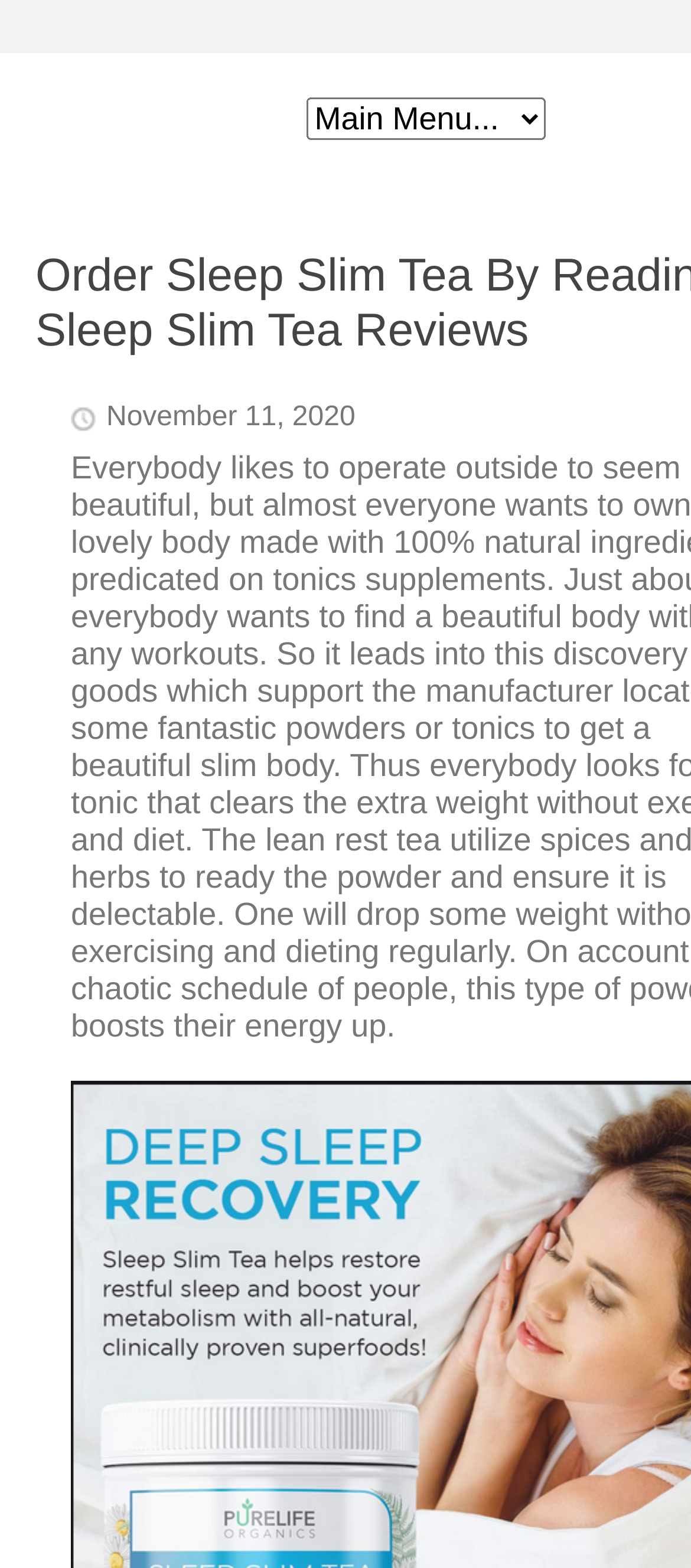Using the element description November 11, 2020, predict the bounding box coordinates for the UI element. Provide the coordinates in (top-left x, top-left y, bottom-right x, bottom-right y) format with values ranging from 0 to 1.

[0.103, 0.255, 0.514, 0.278]